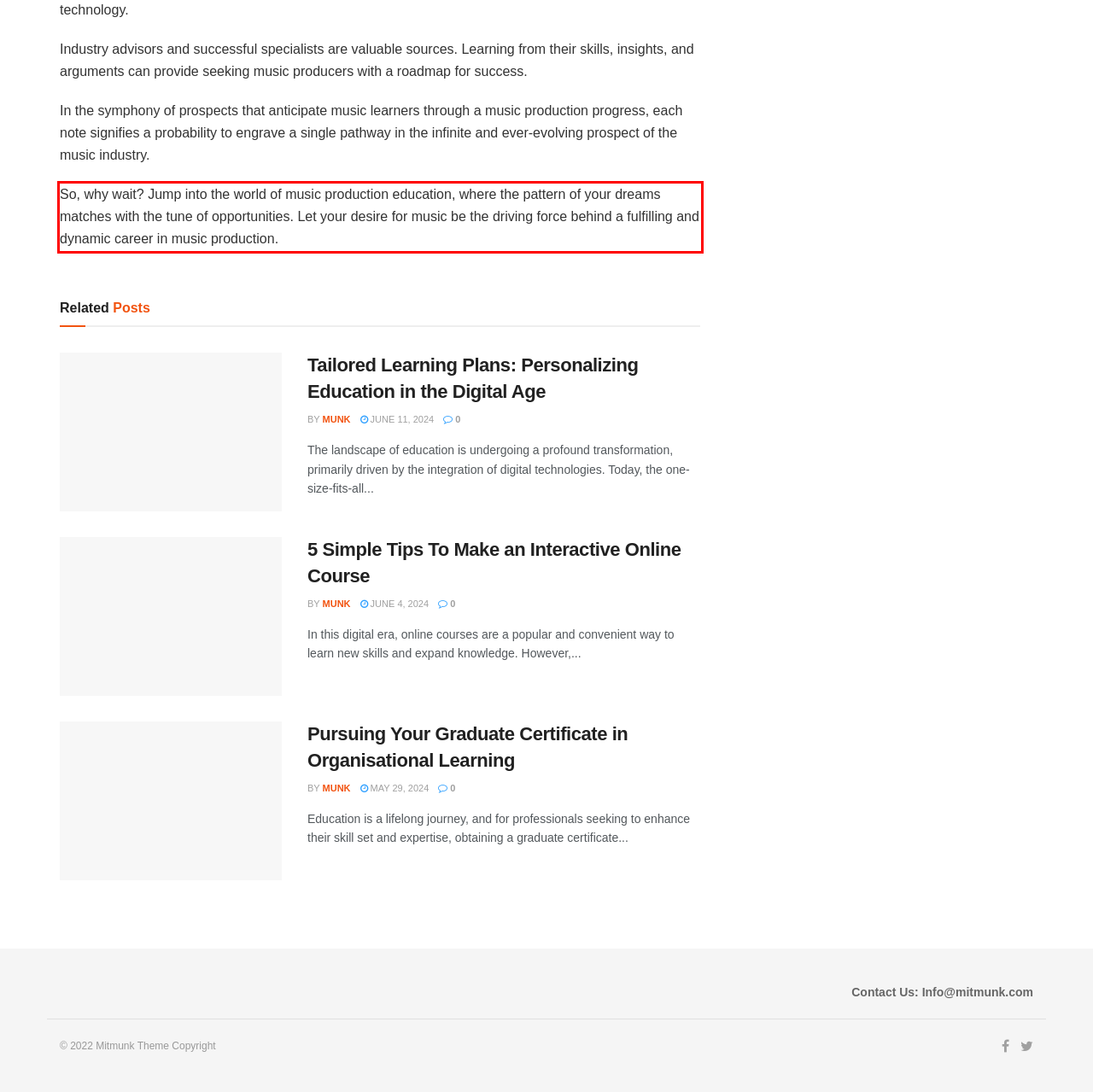Please perform OCR on the text content within the red bounding box that is highlighted in the provided webpage screenshot.

So, why wait? Jump into the world of music production education, where the pattern of your dreams matches with the tune of opportunities. Let your desire for music be the driving force behind a fulfilling and dynamic career in music production.